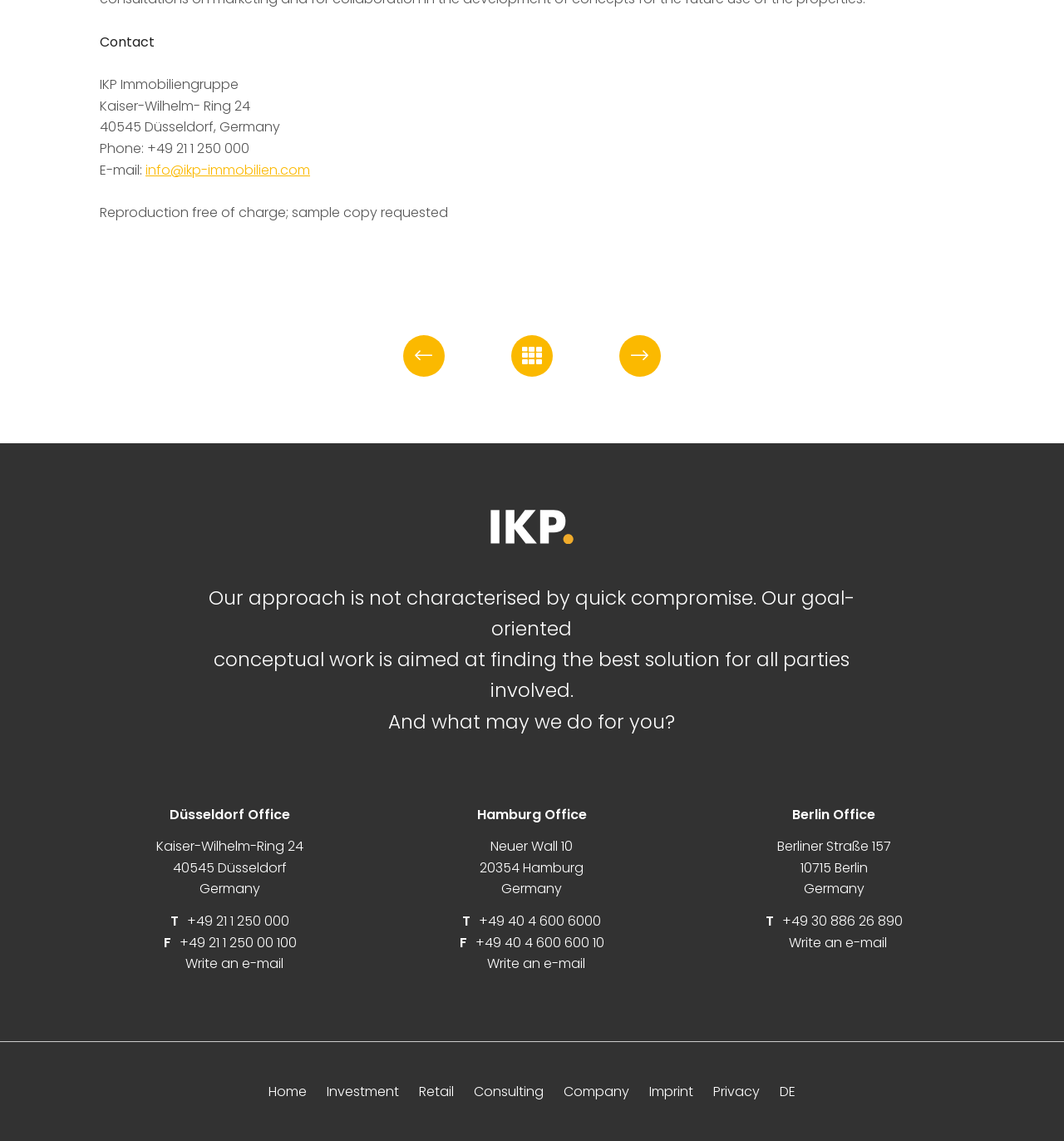Identify the bounding box coordinates of the clickable region to carry out the given instruction: "Click the 'DE' link".

[0.733, 0.947, 0.748, 0.966]